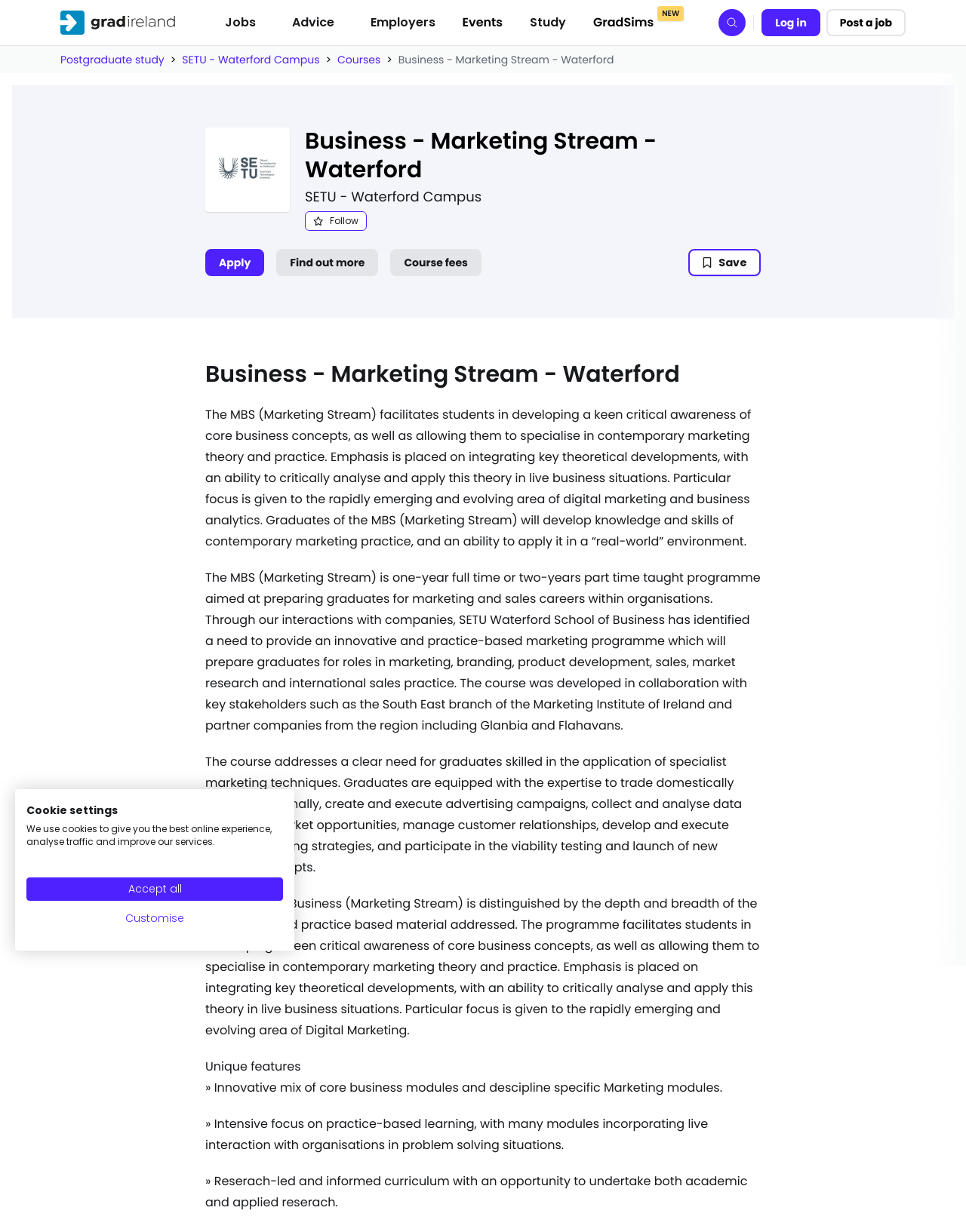Create a detailed summary of all the visual and textual information on the webpage.

The webpage is about the Master of Business (Marketing Stream) program at Waterford Institute of Technology. At the top left corner, there is a link to "gradireland" accompanied by an image. Next to it, there is a button to "Skip to content". 

On the top navigation bar, there are several buttons, including "Jobs", "Advice", "Employers", "Events", "Study", and "Search". On the right side of the navigation bar, there are links to "Log in" and "Post a job".

Below the navigation bar, there is a section with links to "Postgraduate study", "SETU - Waterford Campus", and "Courses". The title "Business - Marketing Stream - Waterford" is displayed prominently in this section.

The main content of the webpage is divided into several sections. The first section describes the program, stating that it facilitates students in developing a keen critical awareness of core business concepts and allows them to specialize in contemporary marketing theory and practice. 

Below this section, there are several links, including "Apply", "Find out more", "Course fees", and "Save". There is also a button to "Follow" and an image.

The next section provides more details about the program, including its focus on integrating key theoretical developments with the ability to critically analyze and apply this theory in live business situations. The program is designed to prepare graduates for marketing and sales careers within organizations.

Further down, there are several paragraphs describing the course, including its unique features, such as an innovative mix of core business modules and discipline-specific marketing modules, intensive focus on practice-based learning, and research-led and informed curriculum.

At the bottom of the webpage, there is a section about cookie settings, with a brief description and buttons to "Accept all" or "Customise".